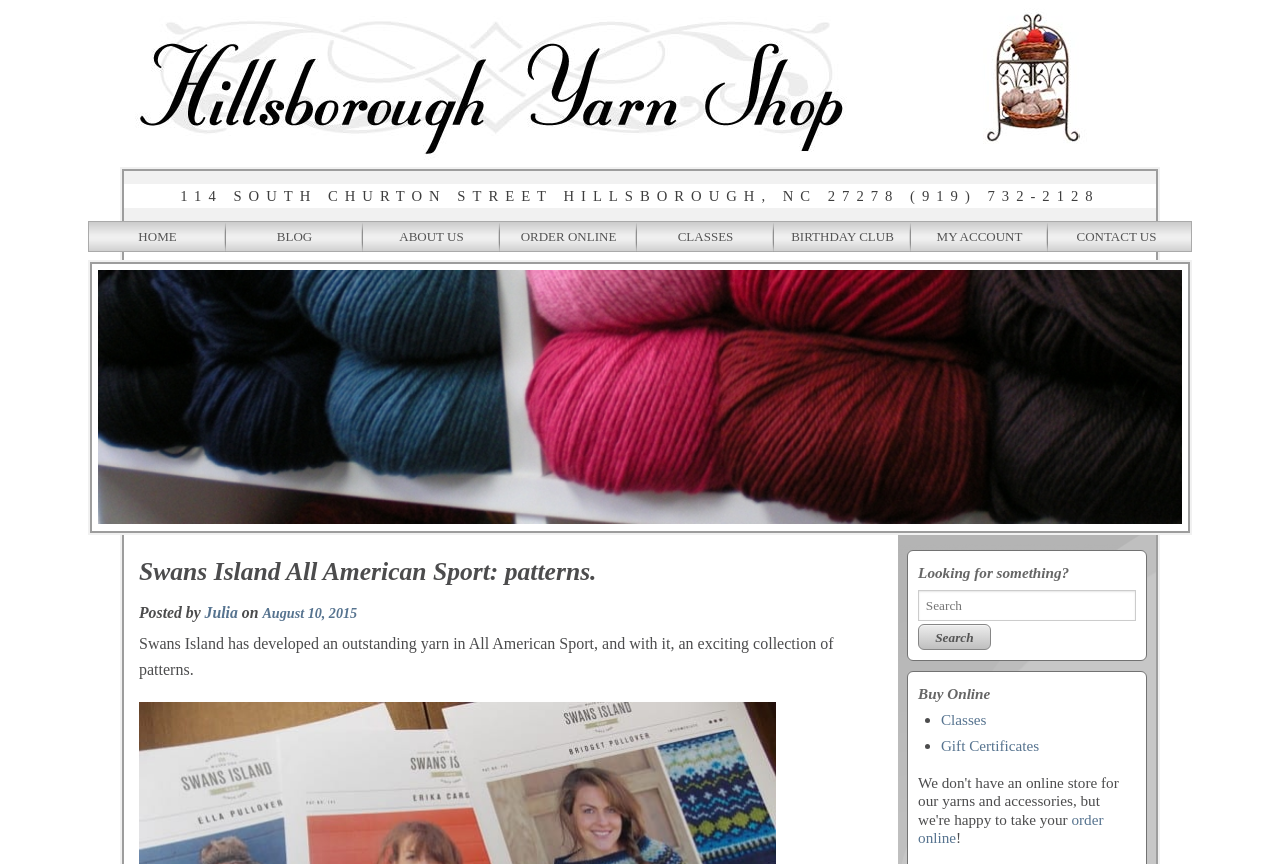Extract the primary header of the webpage and generate its text.

Swans Island All American Sport: patterns.